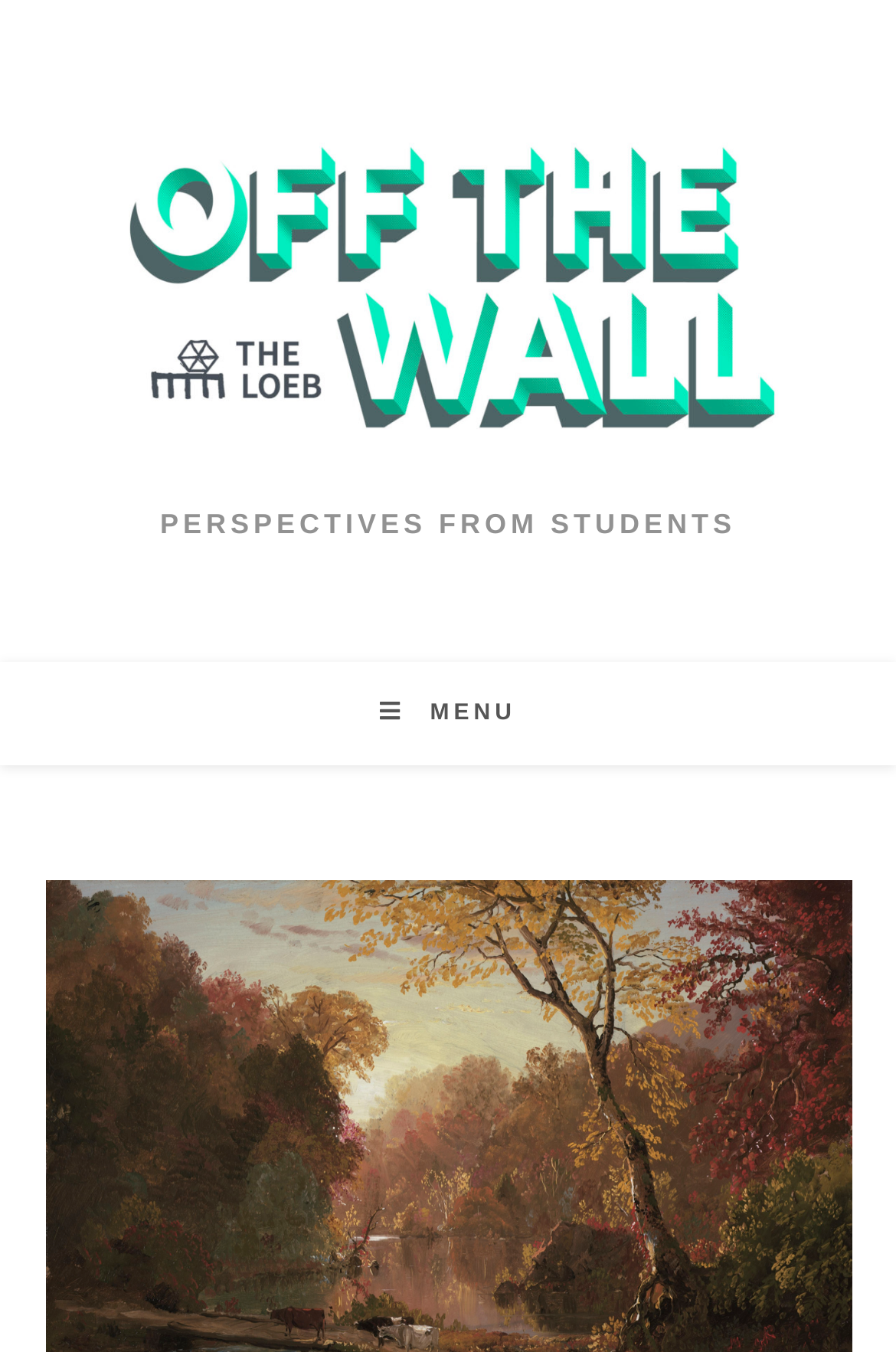Please specify the bounding box coordinates in the format (top-left x, top-left y, bottom-right x, bottom-right y), with all values as floating point numbers between 0 and 1. Identify the bounding box of the UI element described by: Menu Close

[0.424, 0.489, 0.576, 0.566]